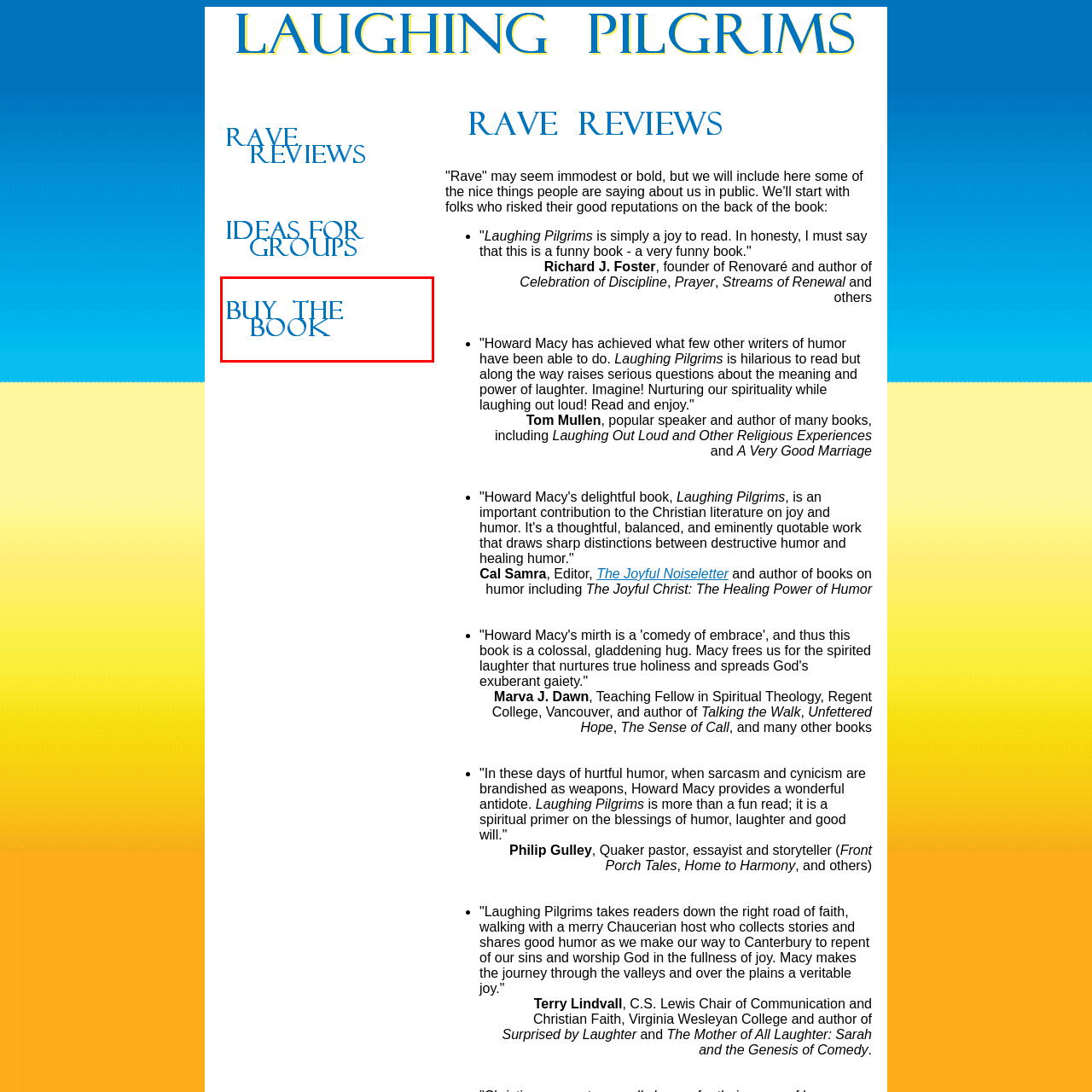Craft an in-depth description of the visual elements captured within the red box.

The image features a prominent call-to-action button that says "BUY THE BOOK." This inviting text encourages readers to make a purchase, likely referring to "Laughing Pilgrims," a book celebrated for its humor and insights into spirituality. The bright blue font creates a striking contrast, drawing attention and enhancing its visibility on the page. This button aims to connect potential readers with a delightful literary experience that intertwines joy and spiritual reflection.